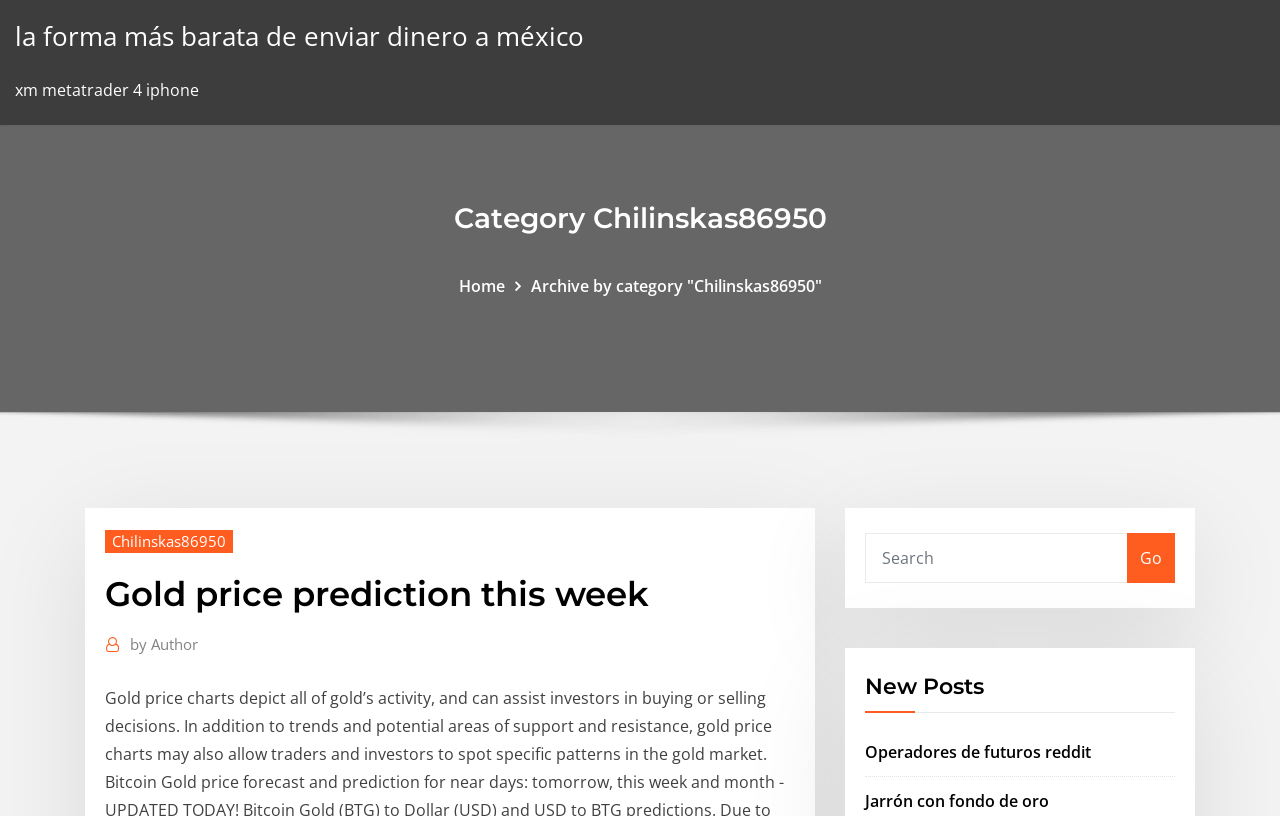Identify the bounding box coordinates of the clickable region to carry out the given instruction: "Search for something".

[0.676, 0.653, 0.881, 0.714]